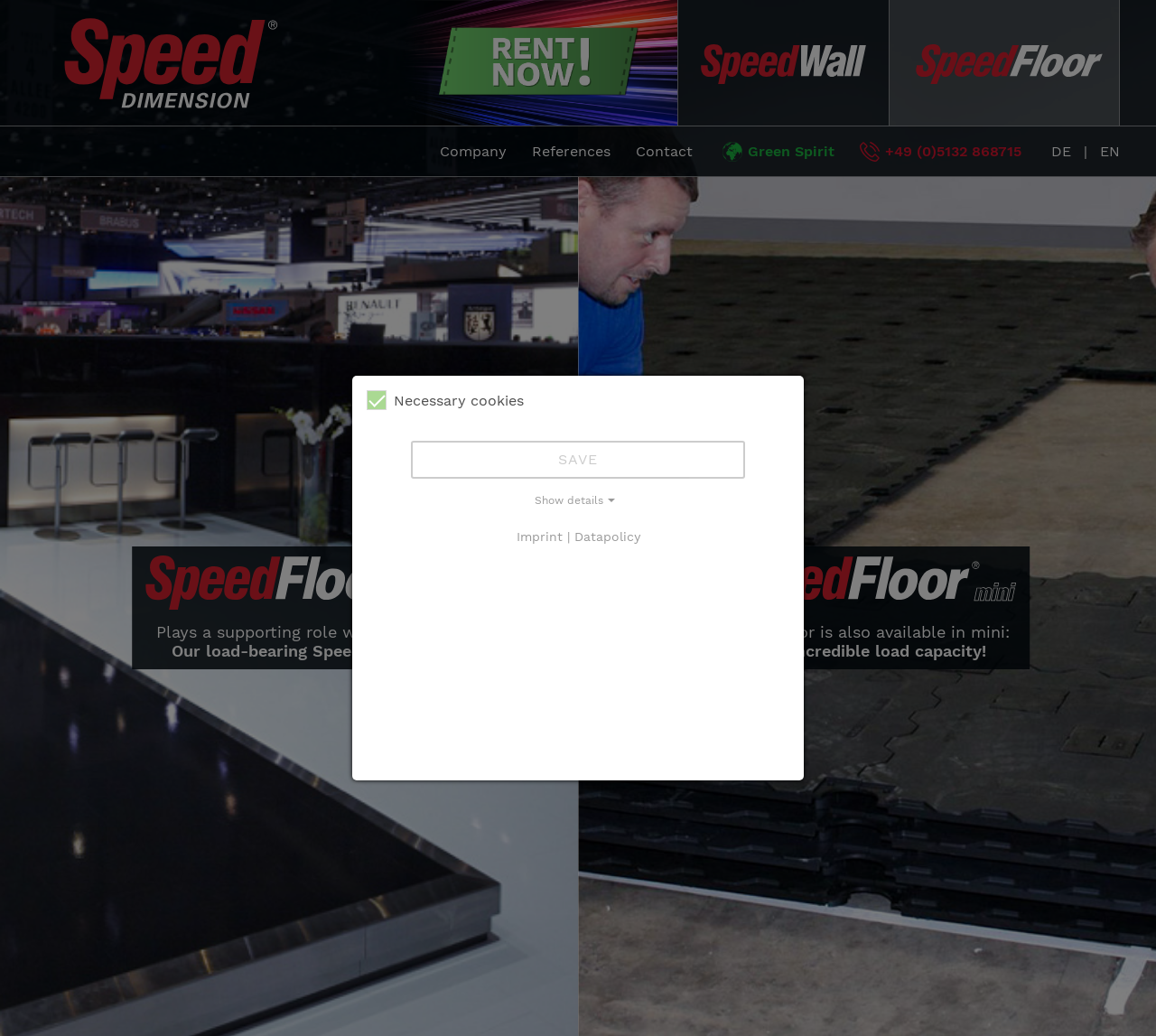Carefully observe the image and respond to the question with a detailed answer:
What is the name of the product displayed below the 'SpeedWall' link?

By looking at the webpage structure, we can see that the 'SpeedWall' link is followed by an image, and then the 'SpeedFloor' link, which suggests that the product displayed below the 'SpeedWall' link is 'SpeedFloor'.